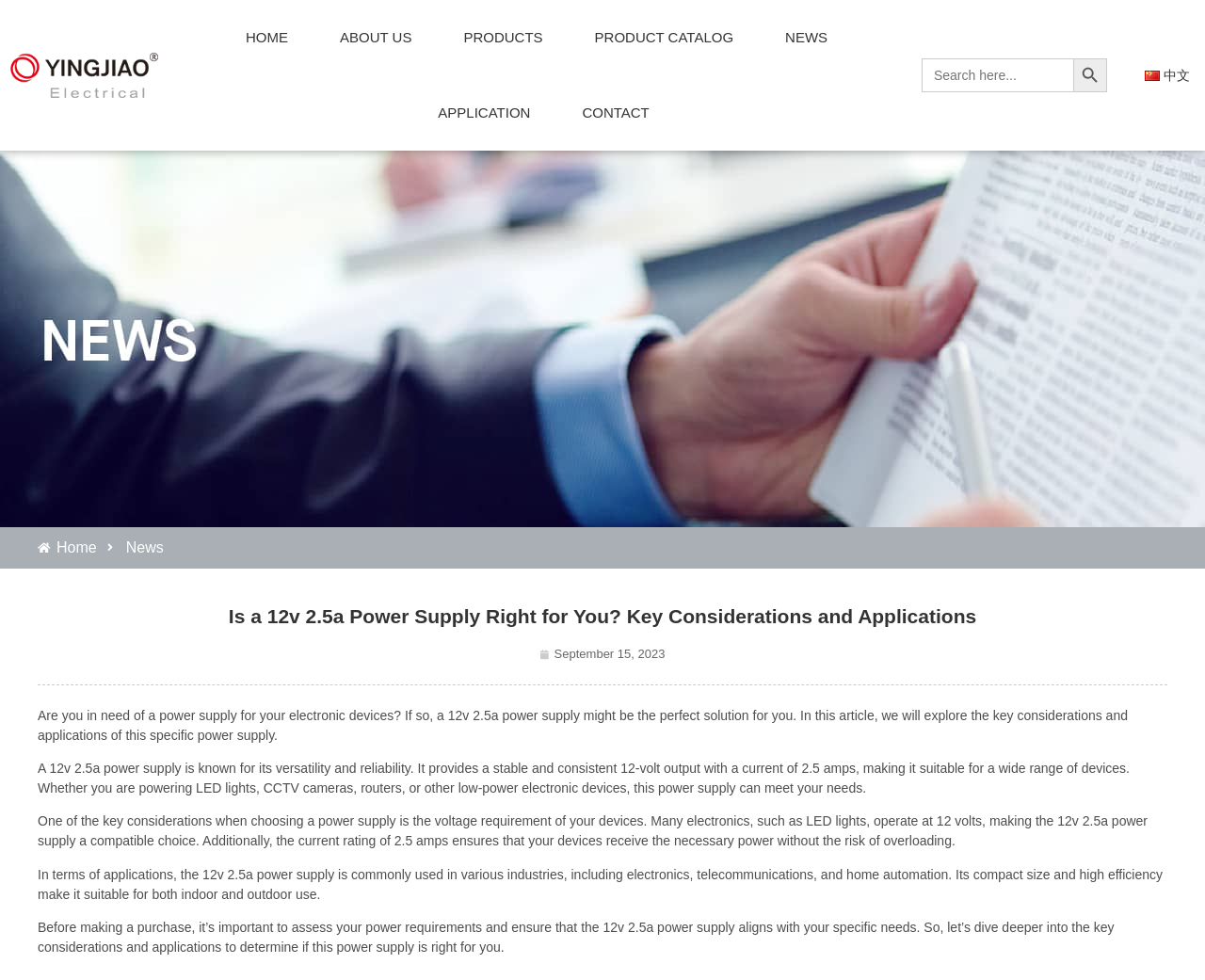Please identify the bounding box coordinates of the clickable region that I should interact with to perform the following instruction: "Read about the company". The coordinates should be expressed as four float numbers between 0 and 1, i.e., [left, top, right, bottom].

[0.266, 0.0, 0.357, 0.077]